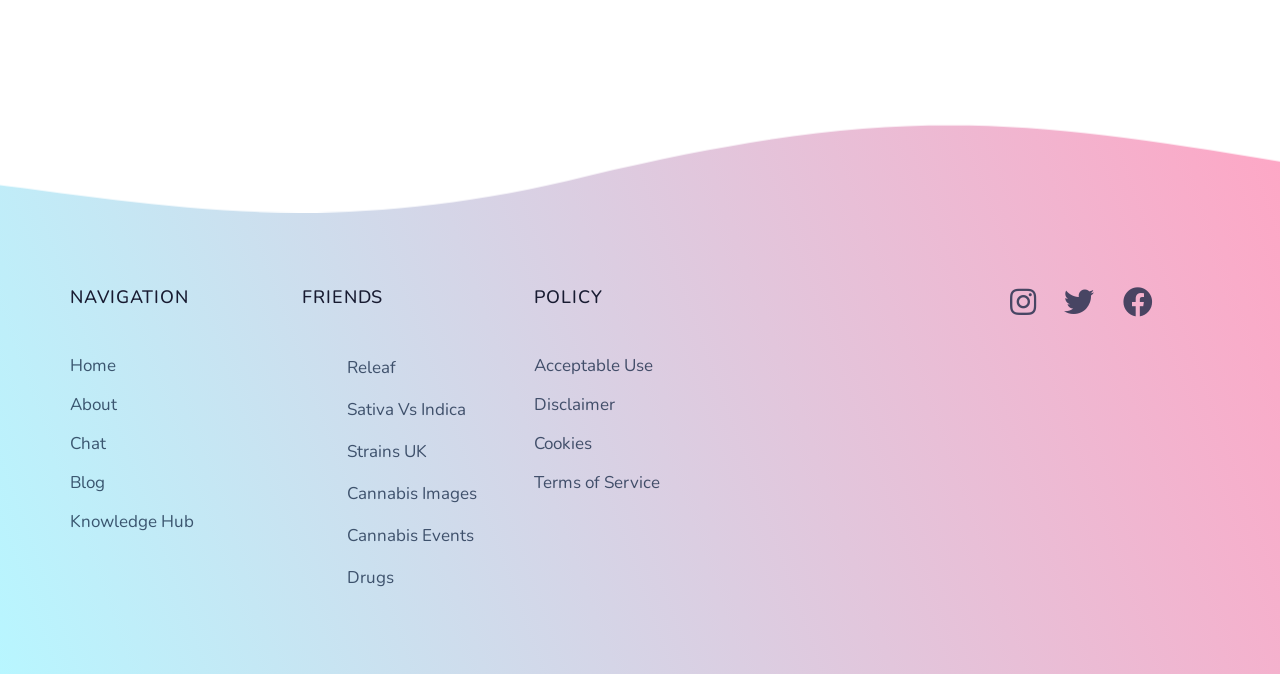Please identify the bounding box coordinates of the element on the webpage that should be clicked to follow this instruction: "View the About page". The bounding box coordinates should be given as four float numbers between 0 and 1, formatted as [left, top, right, bottom].

[0.055, 0.581, 0.22, 0.623]